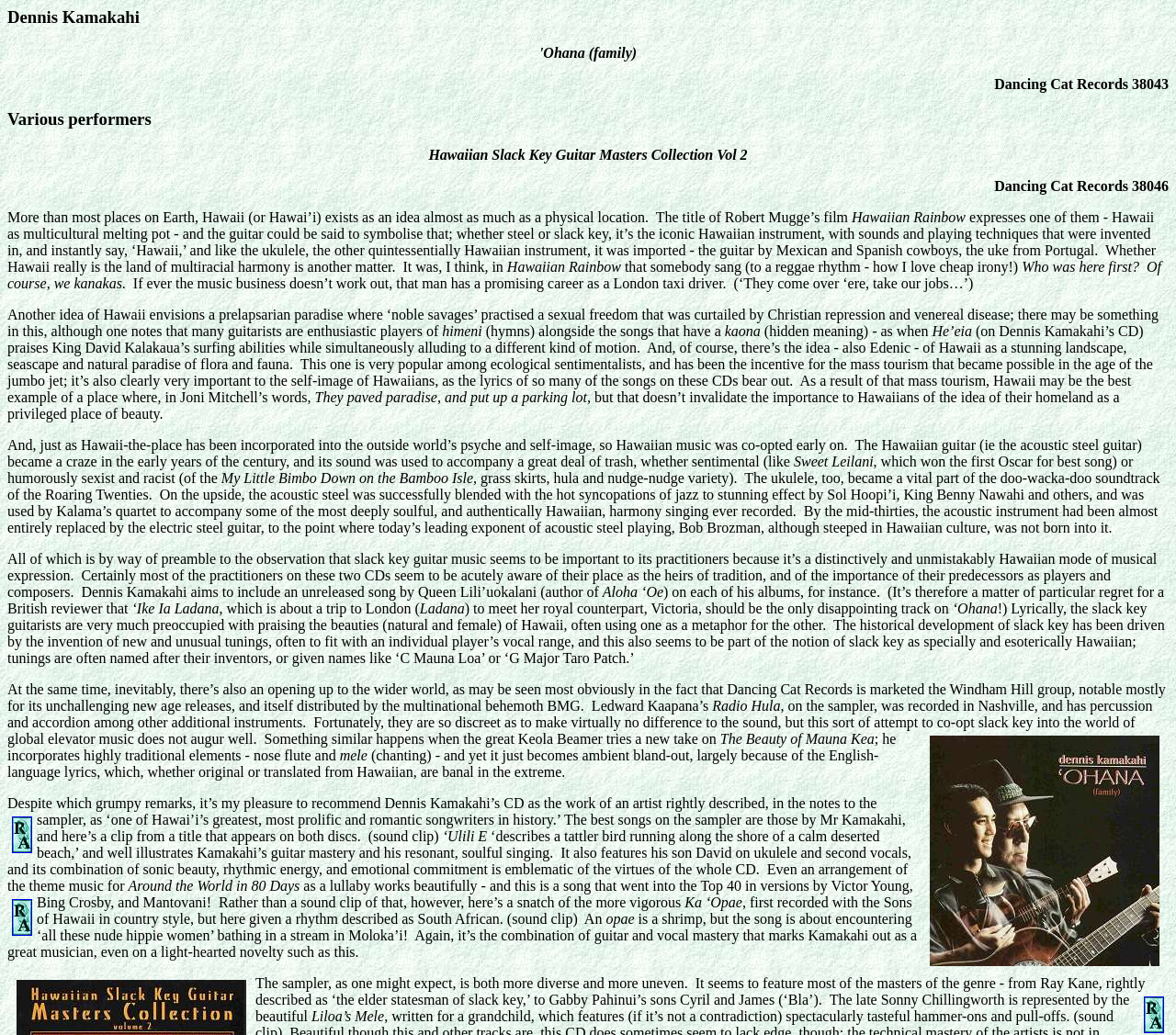Use a single word or phrase to respond to the question:
Who is the author of the article?

Not specified